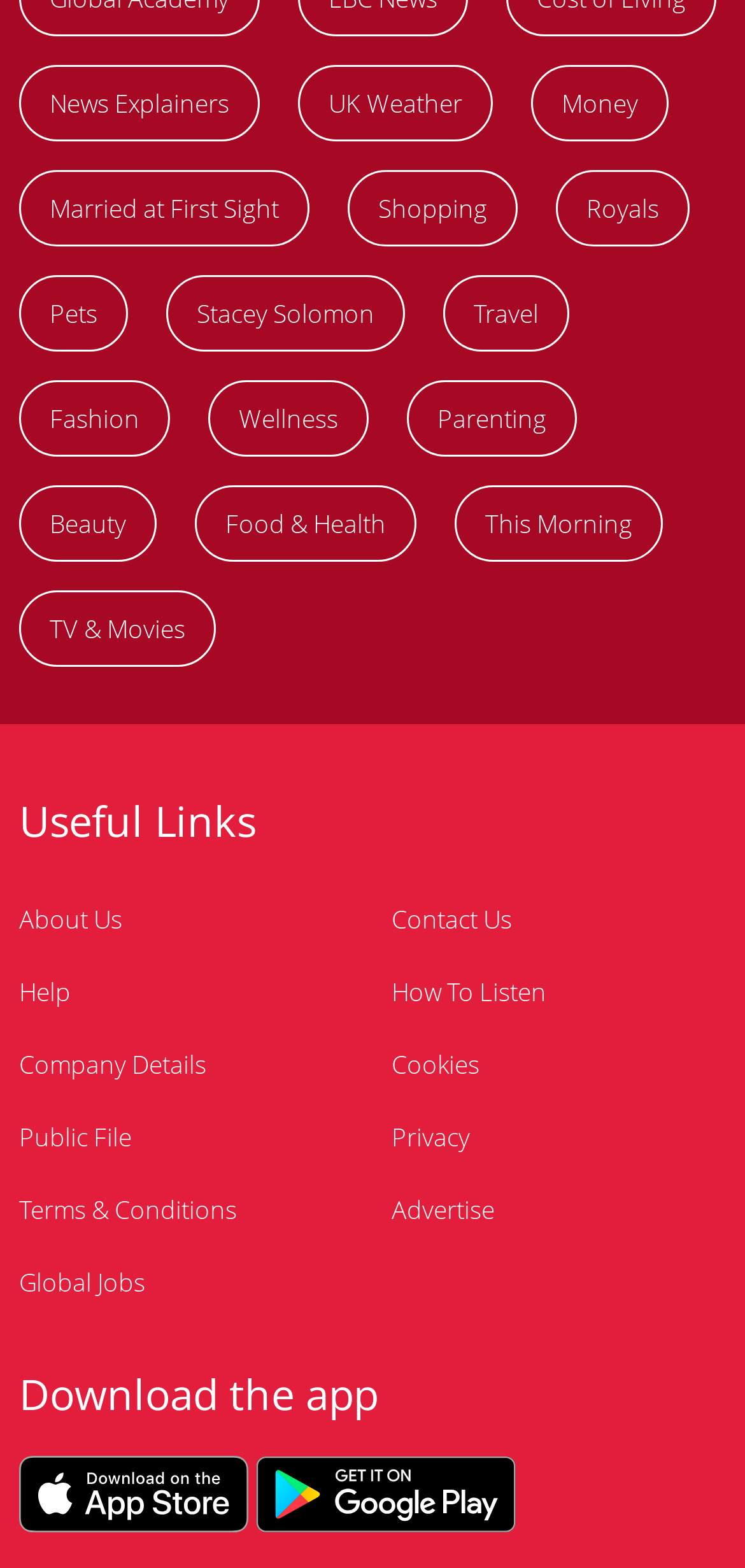Please find the bounding box coordinates for the clickable element needed to perform this instruction: "Visit the UK Weather page".

[0.4, 0.042, 0.662, 0.09]